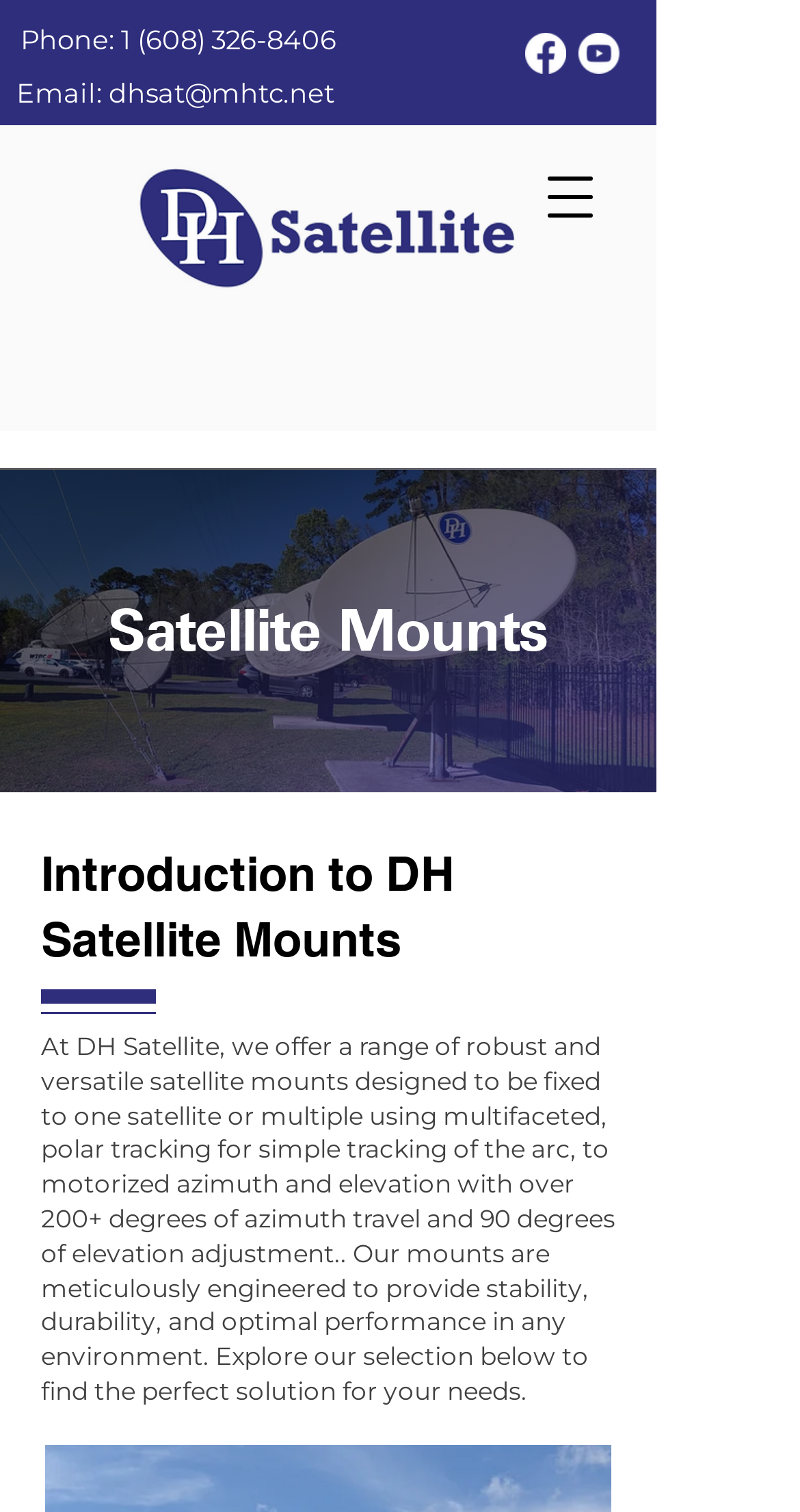Given the element description "Phone: 1 (608) 326-8406", identify the bounding box of the corresponding UI element.

[0.026, 0.015, 0.421, 0.037]